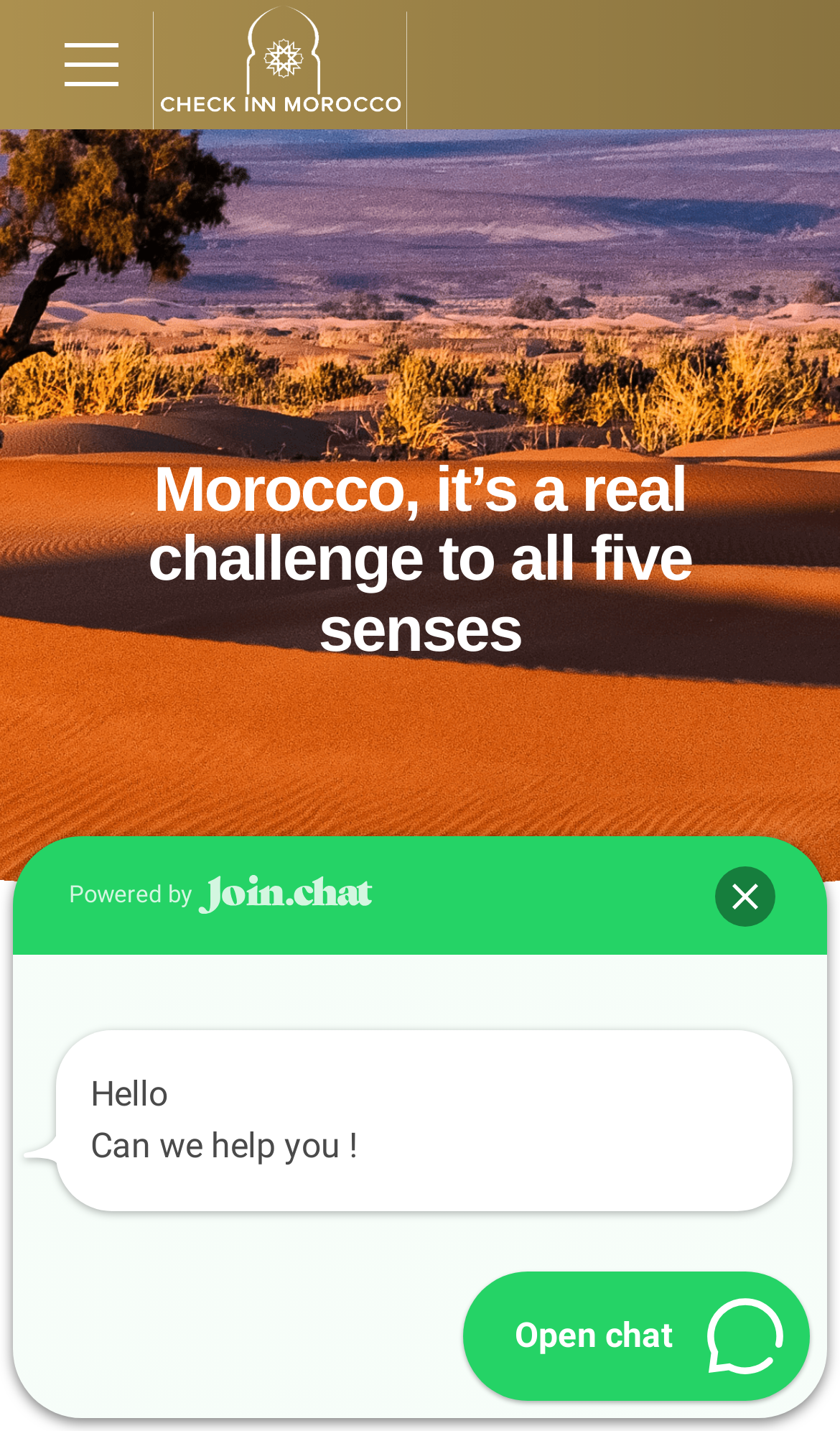Give a short answer using one word or phrase for the question:
What is the name of the tour?

9 Days Morocco Tour